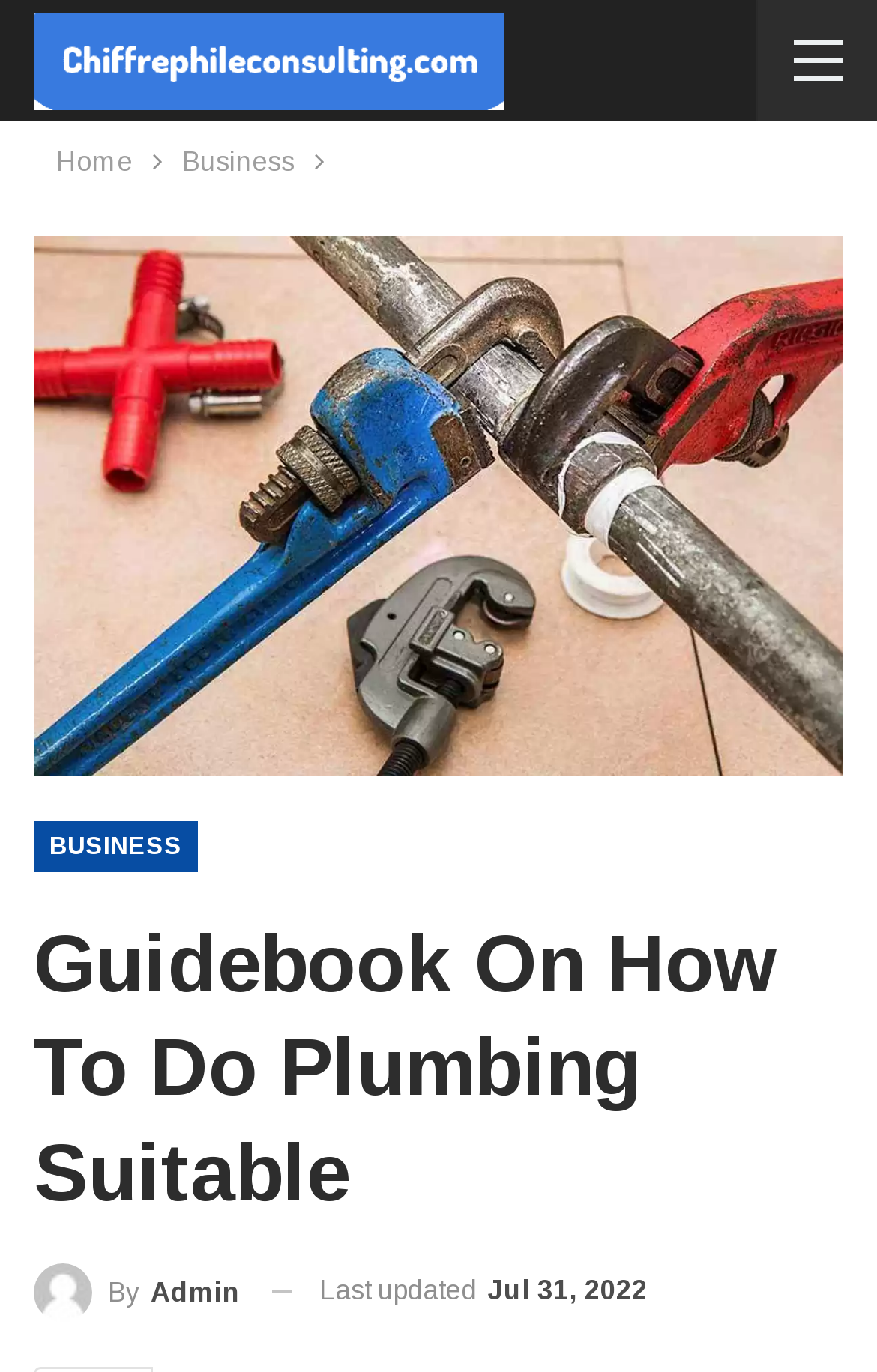What is the category of the article 'How To Do Plumbing Right'? Look at the image and give a one-word or short phrase answer.

Business